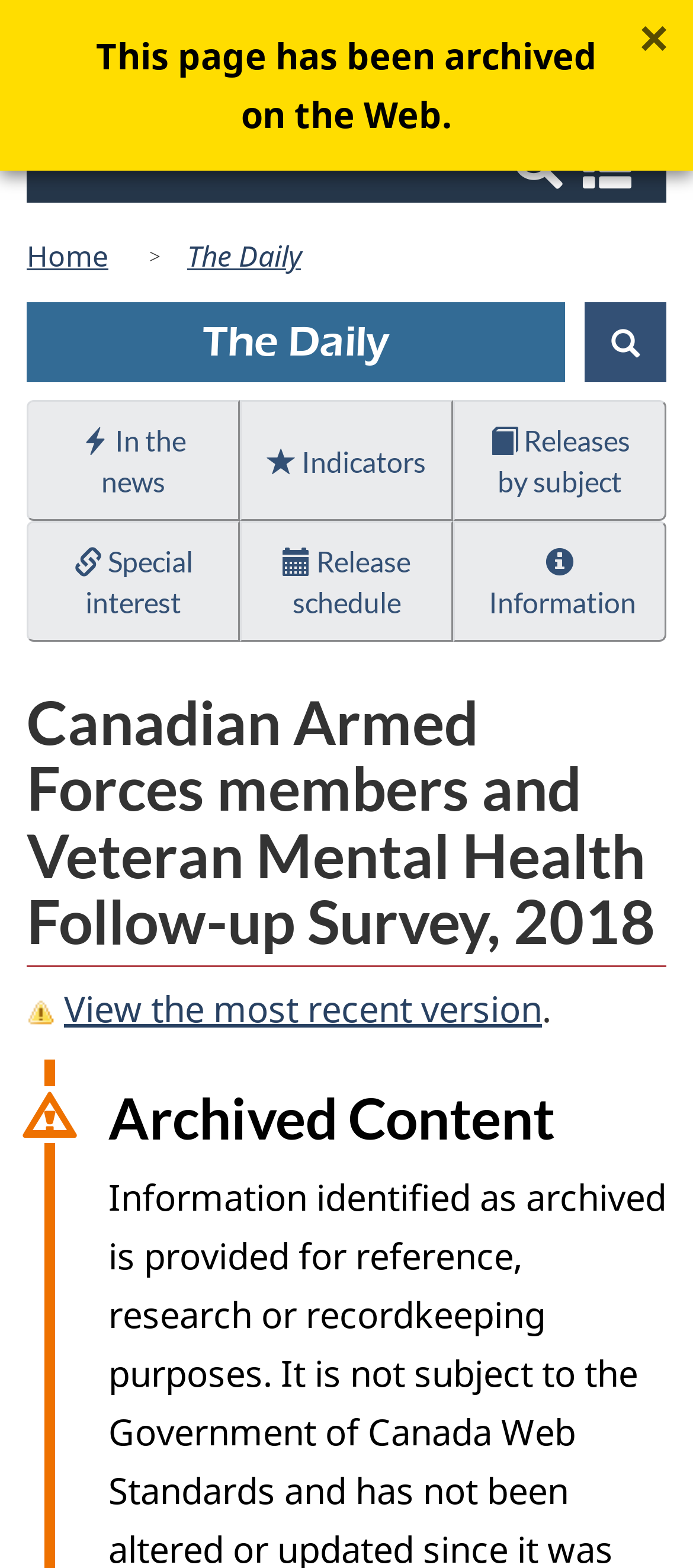Identify and provide the bounding box coordinates of the UI element described: "In the news". The coordinates should be formatted as [left, top, right, bottom], with each number being a float between 0 and 1.

[0.038, 0.256, 0.346, 0.333]